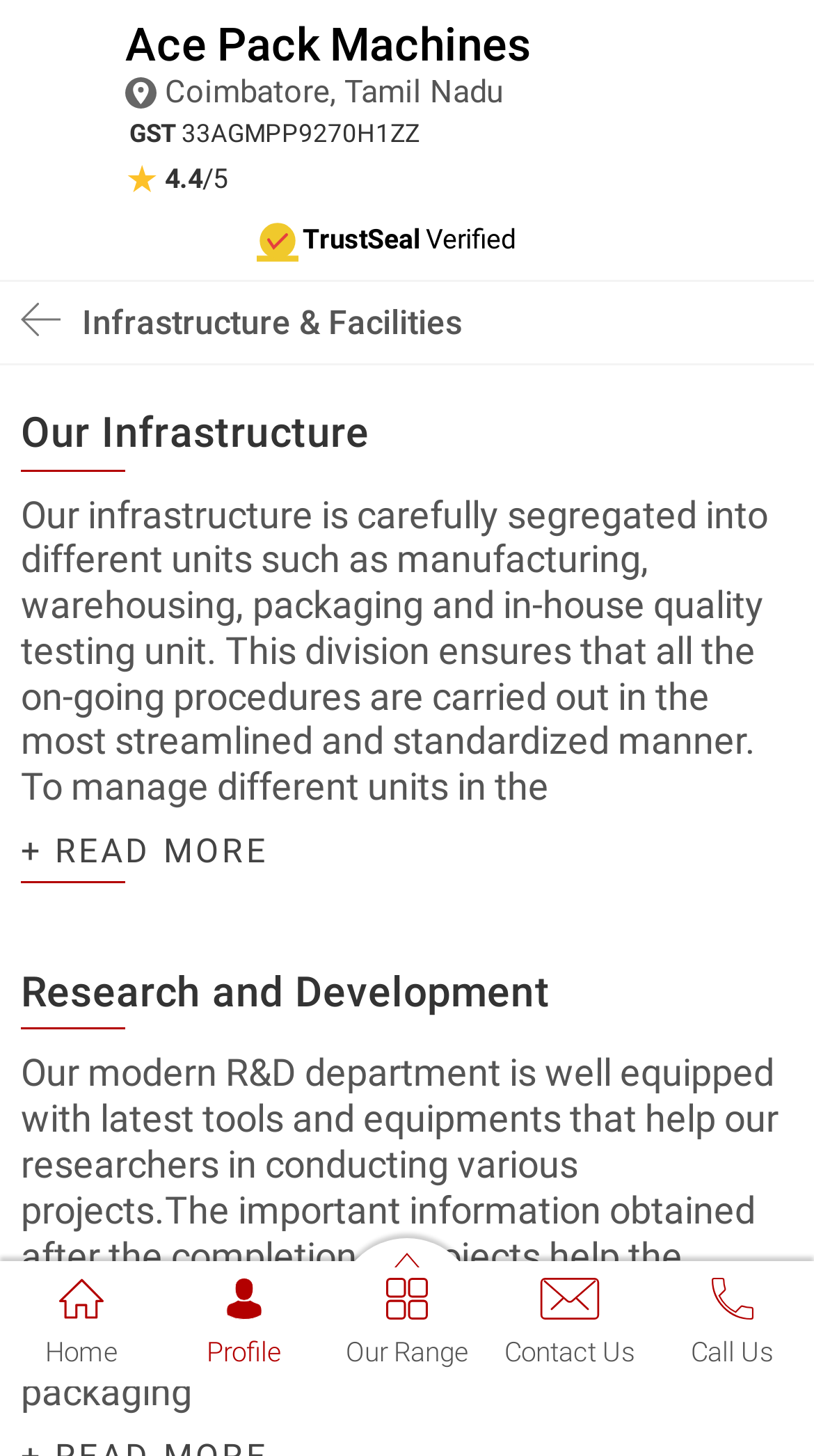What is the purpose of the R&D department?
Refer to the image and provide a one-word or short phrase answer.

Conducting projects